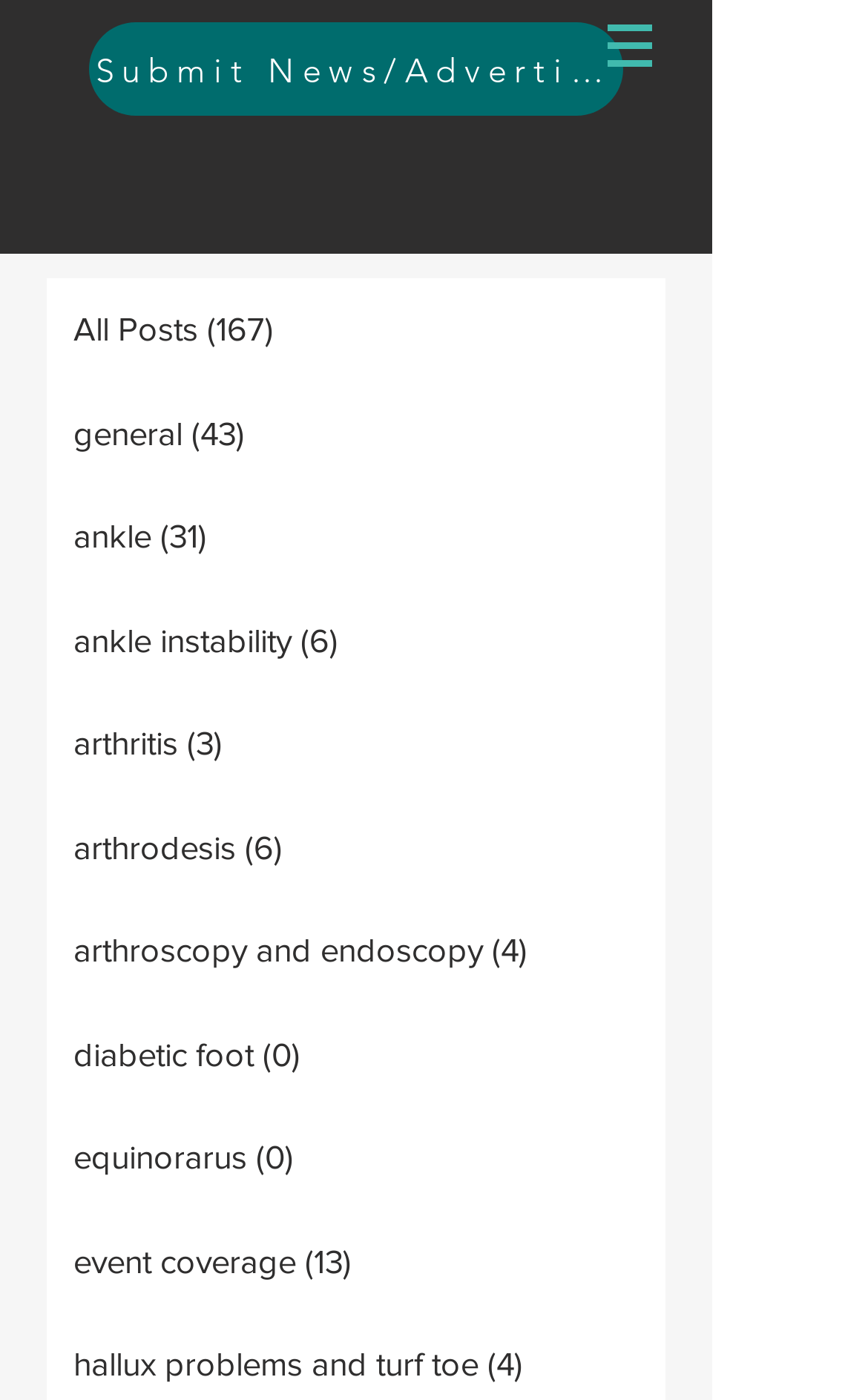Given the webpage screenshot, identify the bounding box of the UI element that matches this description: "equinorarus (0) 0 posts".

[0.054, 0.79, 0.767, 0.864]